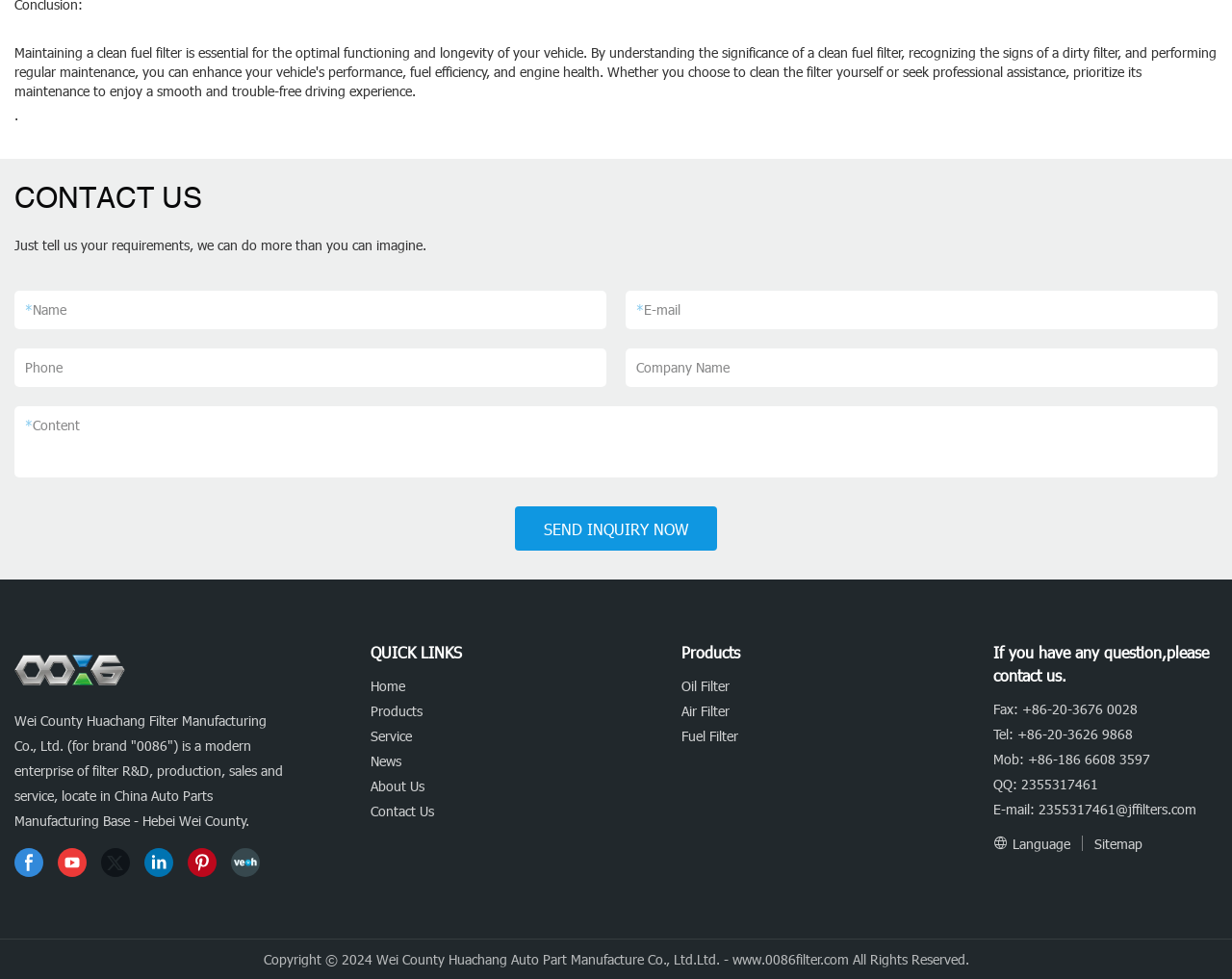Find the bounding box coordinates of the element's region that should be clicked in order to follow the given instruction: "Visit the facebook page". The coordinates should consist of four float numbers between 0 and 1, i.e., [left, top, right, bottom].

[0.012, 0.866, 0.035, 0.896]